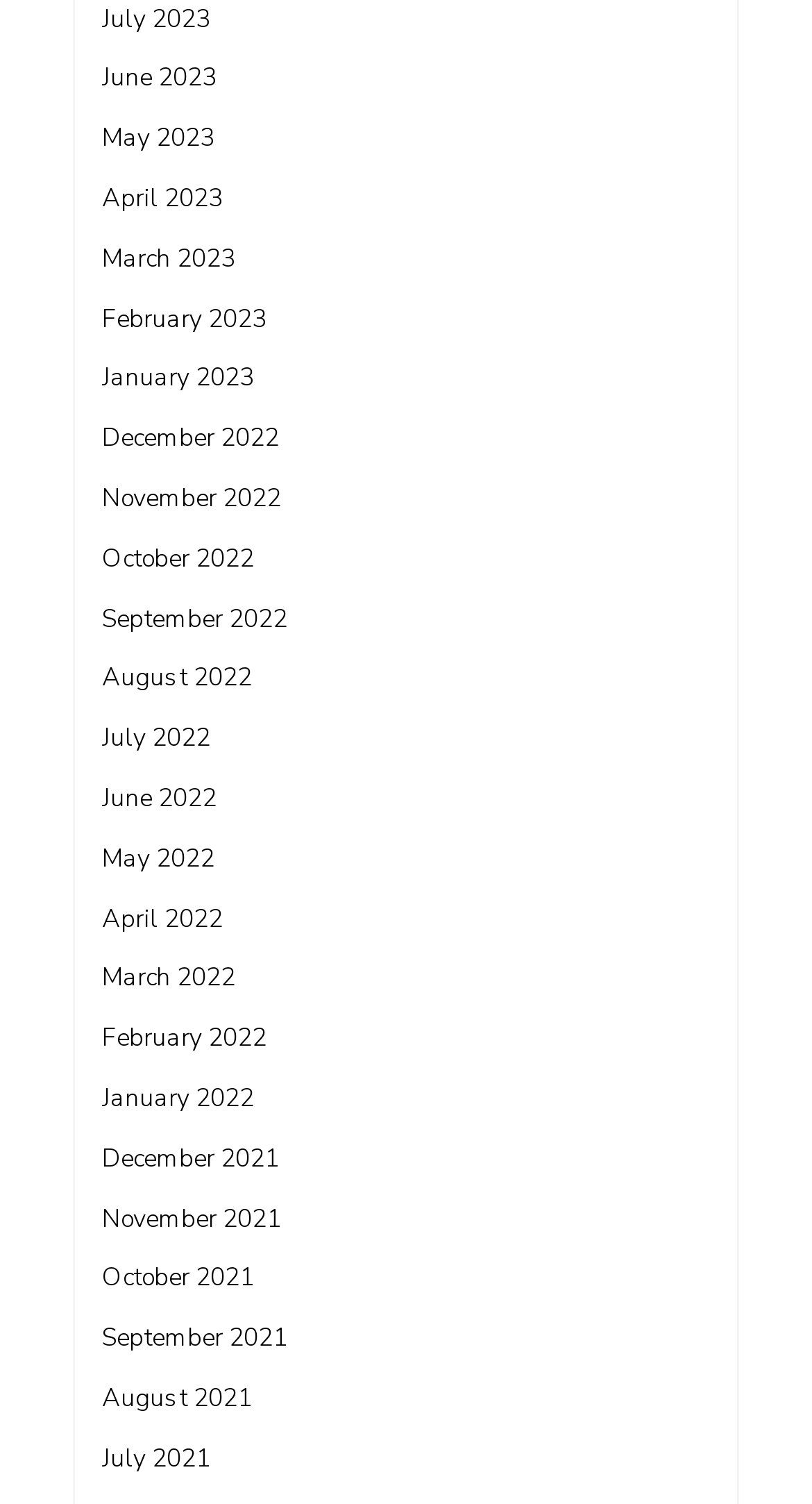Answer the question below in one word or phrase:
How many links are there in the top half of the page?

12